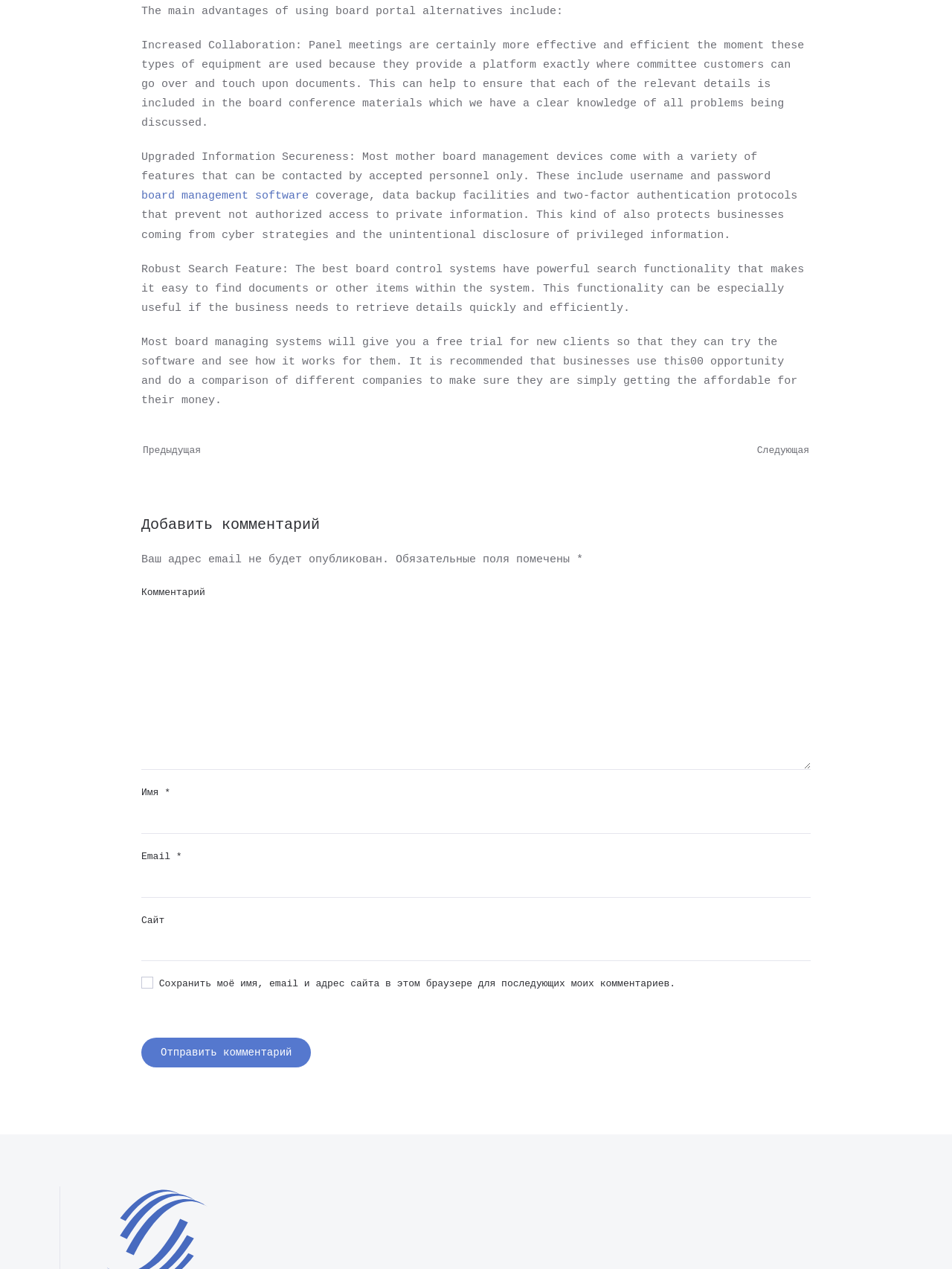Please provide the bounding box coordinate of the region that matches the element description: SEO WhatsApp Group Links. Coordinates should be in the format (top-left x, top-left y, bottom-right x, bottom-right y) and all values should be between 0 and 1.

None